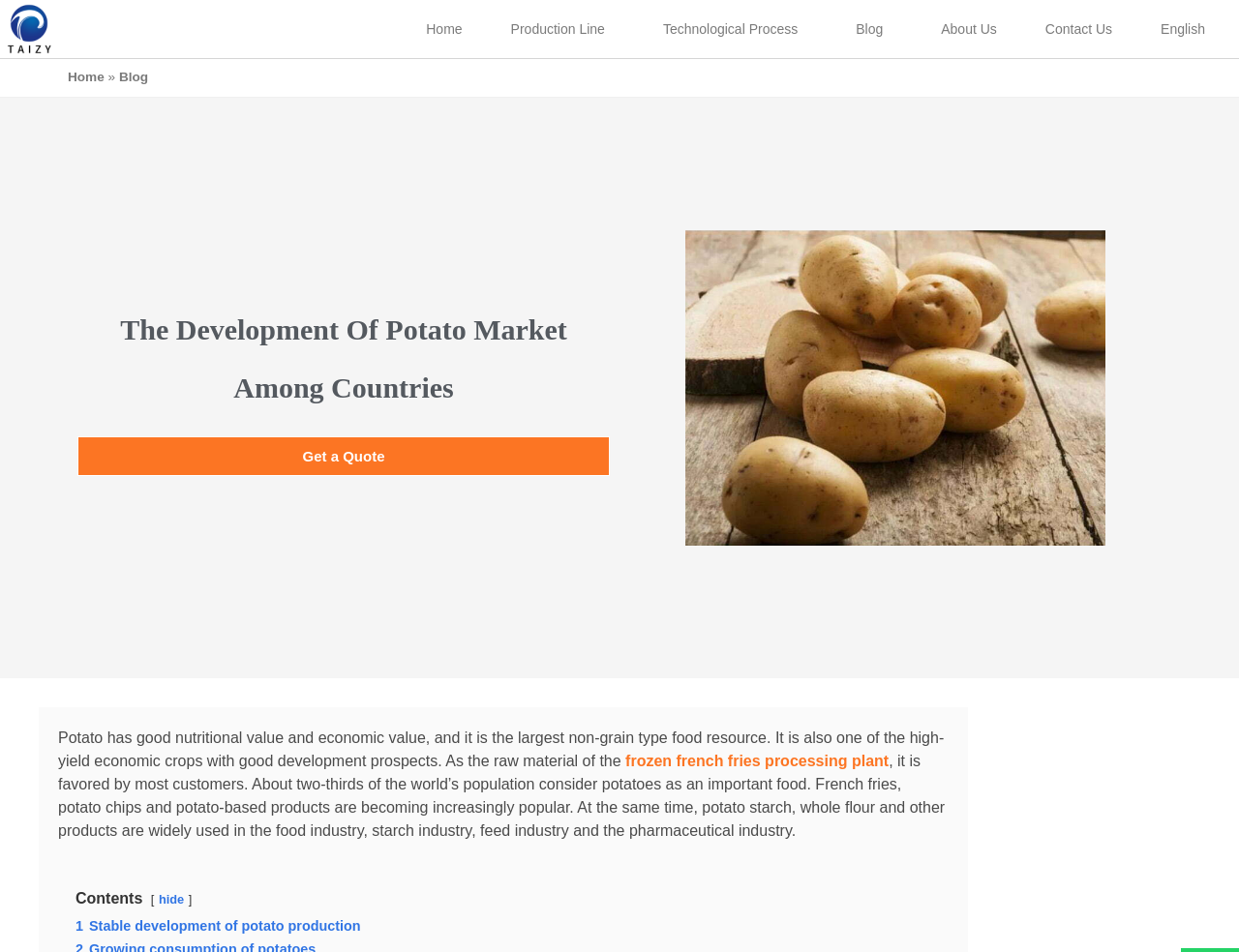Using the elements shown in the image, answer the question comprehensively: What is the name of the processing plant mentioned?

The webpage mentions that potato is the raw material of the frozen french fries processing plant, which is favored by most customers.